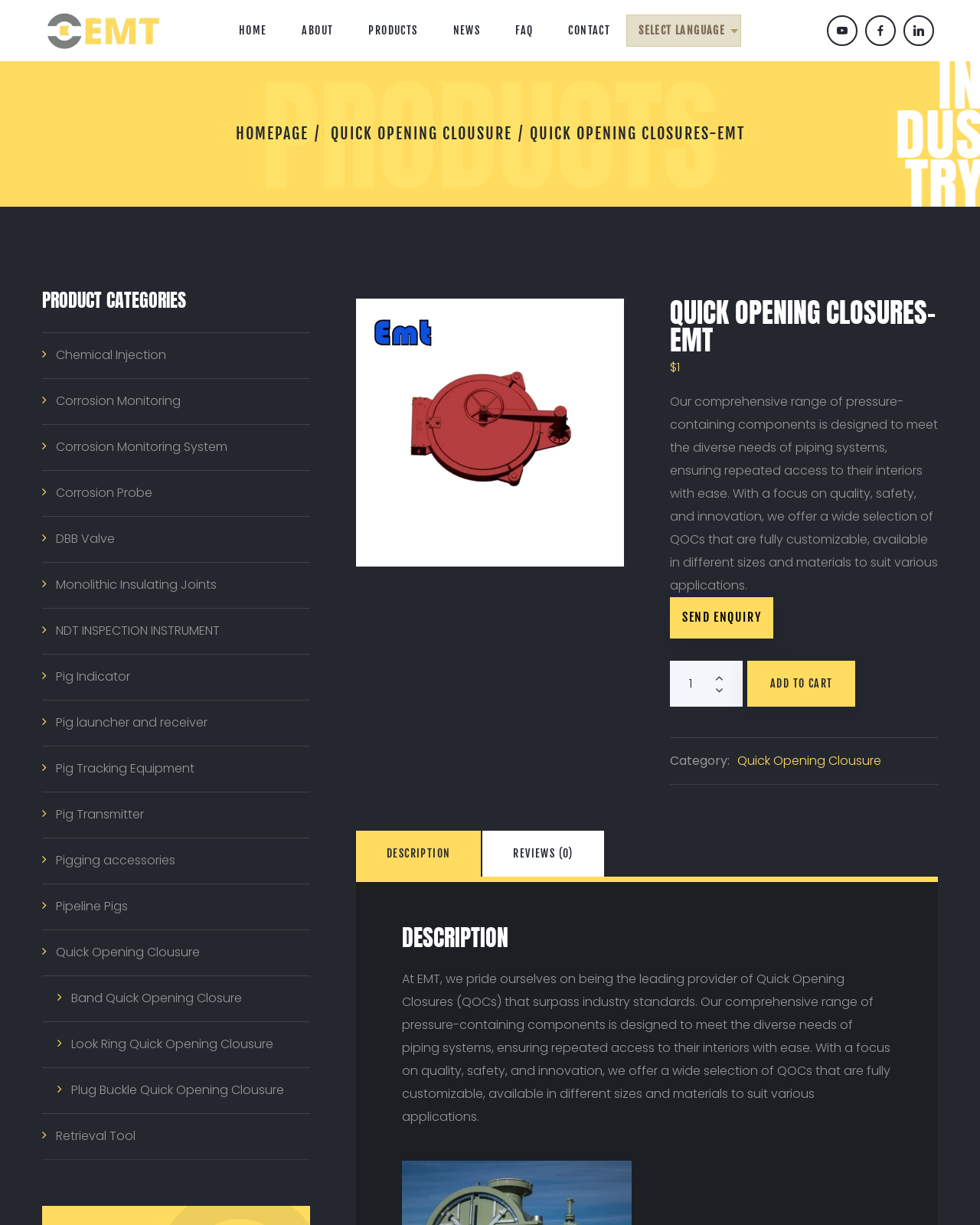Please indicate the bounding box coordinates of the element's region to be clicked to achieve the instruction: "Click the ADD TO CART button". Provide the coordinates as four float numbers between 0 and 1, i.e., [left, top, right, bottom].

[0.762, 0.539, 0.873, 0.577]